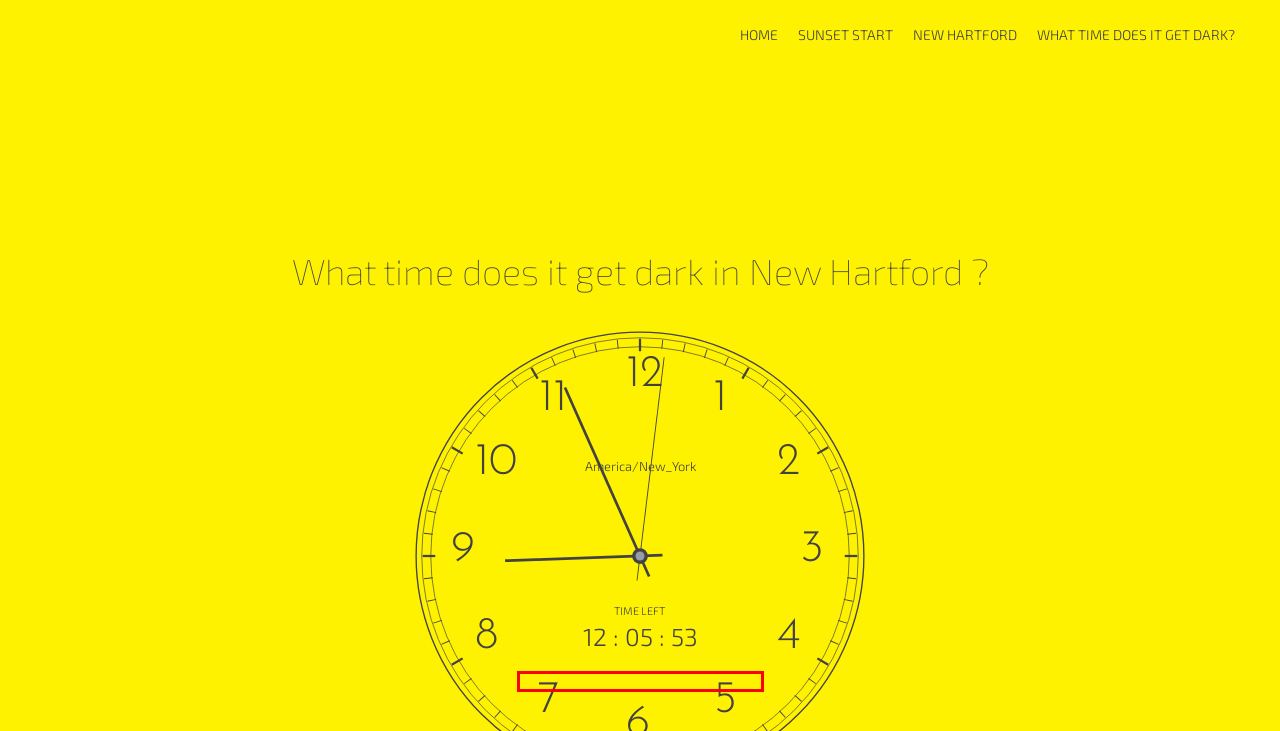Please perform OCR on the text within the red rectangle in the webpage screenshot and return the text content.

New Hartford is located at 41°24′N 71°4′W. It has an area of 44.4 square miles, making it the 18th largest city in Connecticut.